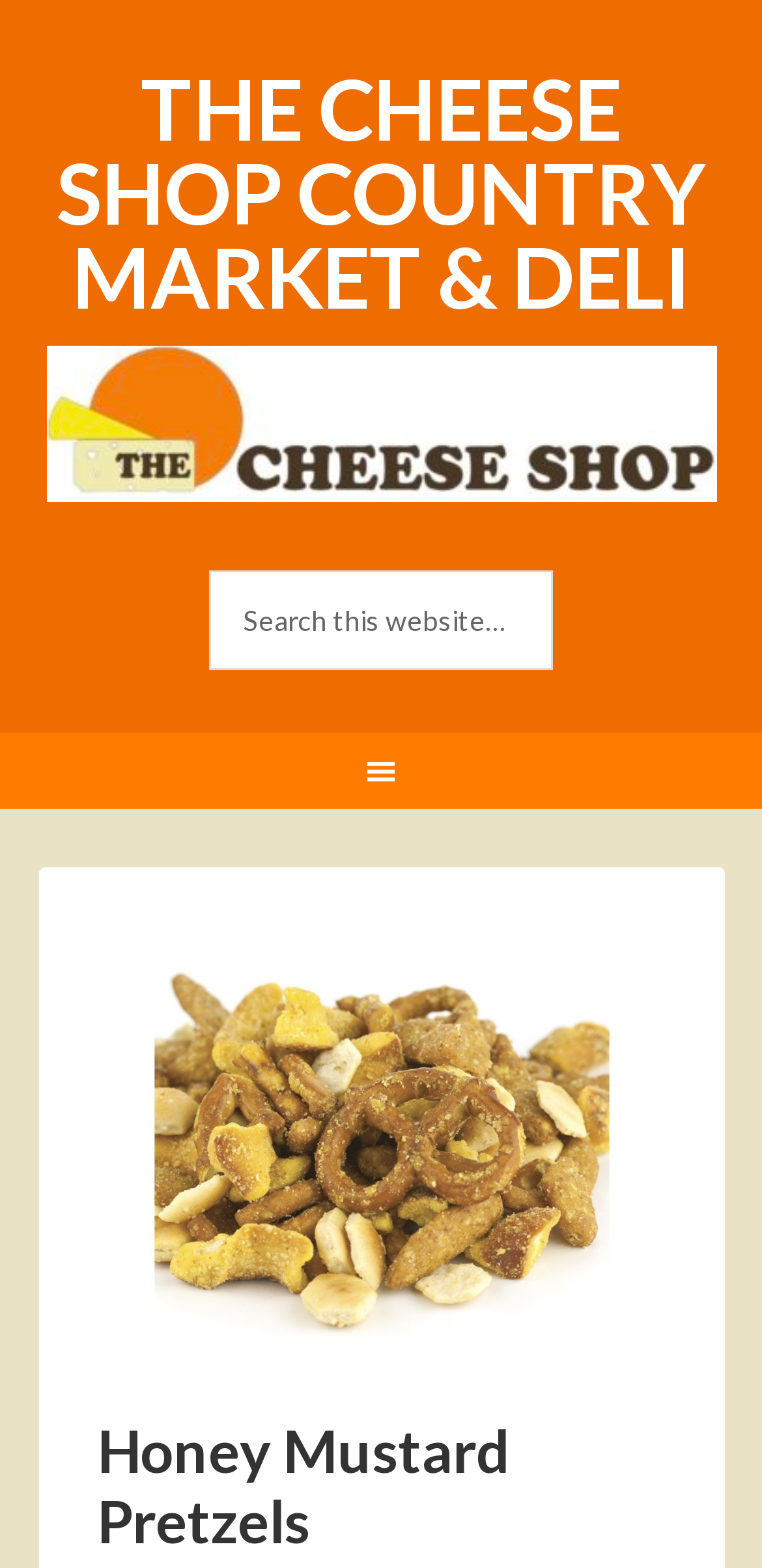From the screenshot, find the bounding box of the UI element matching this description: "title="Honey Mustard Lovers"". Supply the bounding box coordinates in the form [left, top, right, bottom], each a float between 0 and 1.

[0.127, 0.59, 0.873, 0.862]